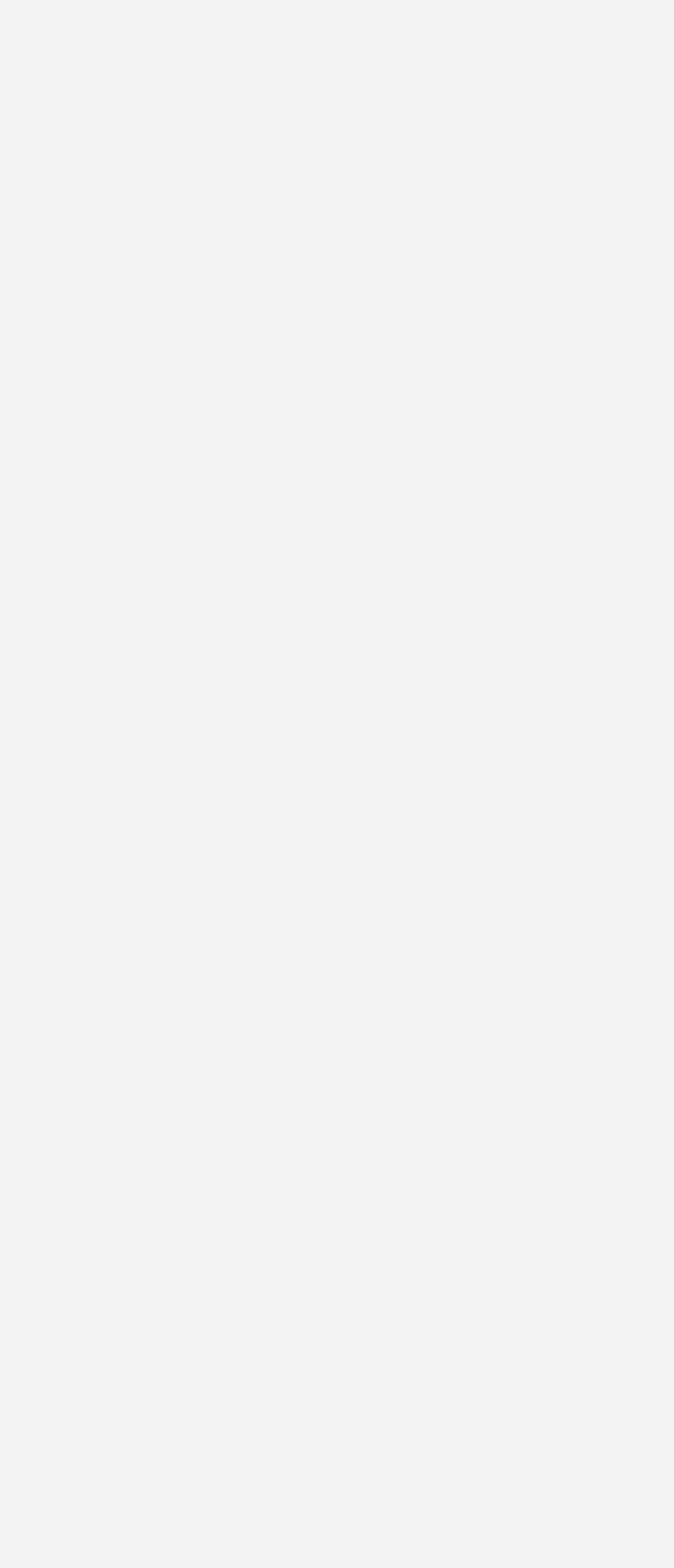Can you provide the bounding box coordinates for the element that should be clicked to implement the instruction: "Reply"?

[0.564, 0.588, 0.715, 0.609]